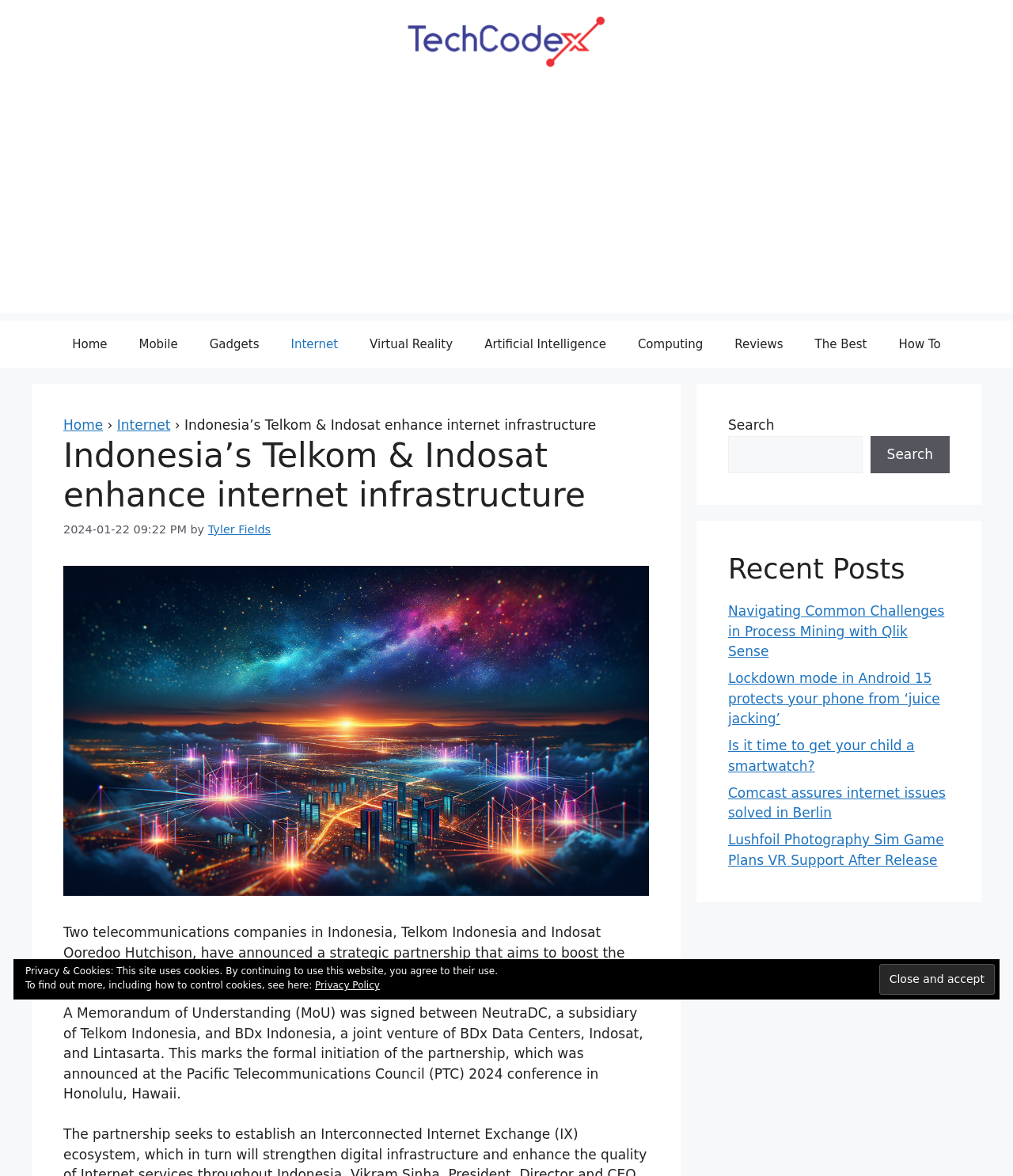Kindly respond to the following question with a single word or a brief phrase: 
What is the date of the article?

2024-01-22 09:22 PM